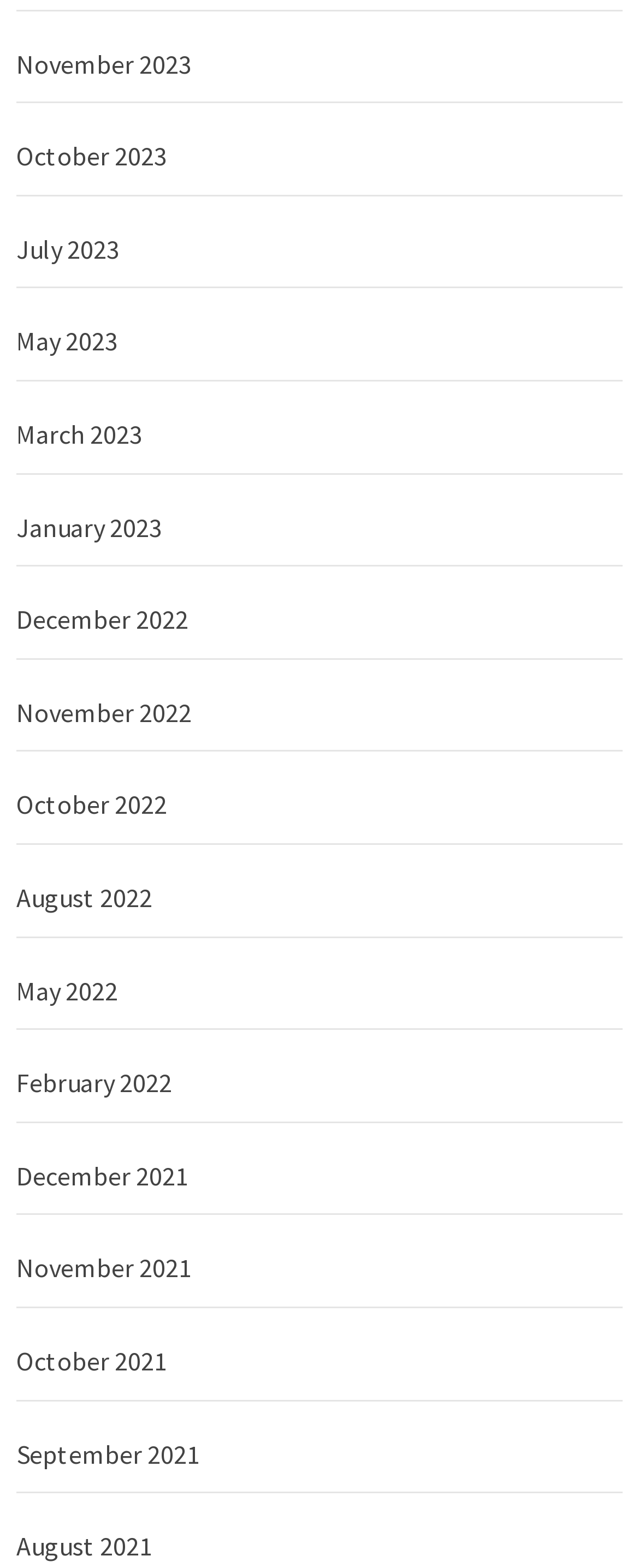Are the months listed in chronological order?
Look at the image and respond with a one-word or short phrase answer.

Yes